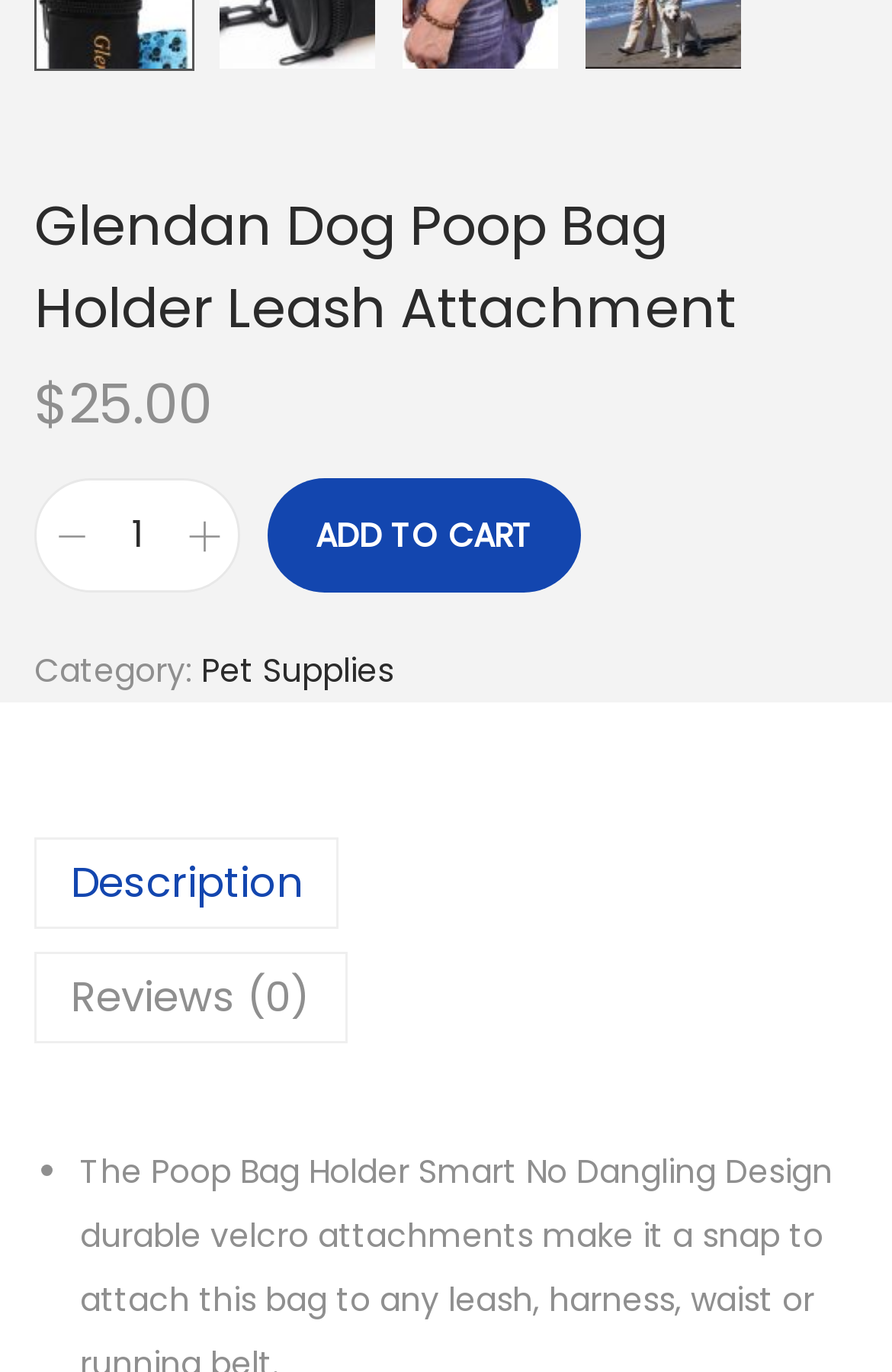Given the description "Reviews (0)", provide the bounding box coordinates of the corresponding UI element.

[0.038, 0.694, 0.39, 0.761]